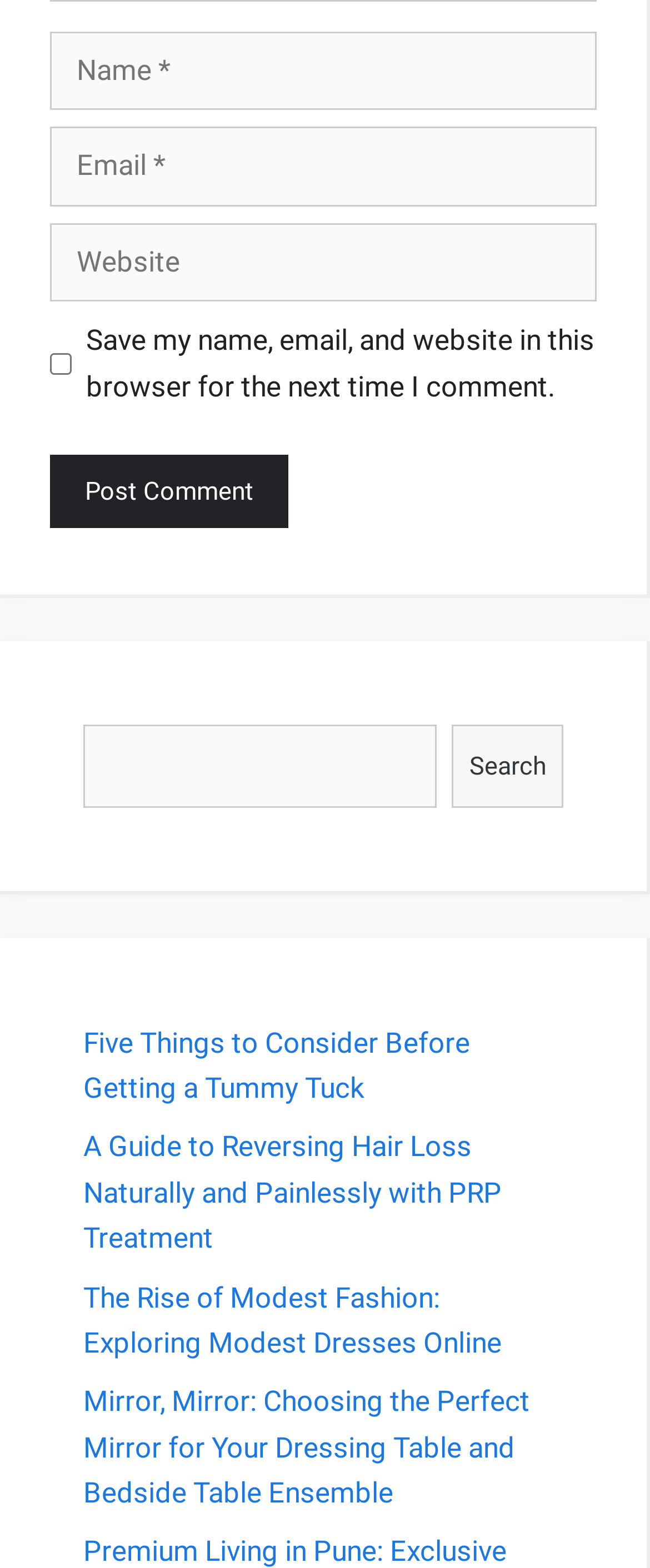What is the position of the 'Post Comment' button?
Please provide an in-depth and detailed response to the question.

The 'Post Comment' button has a y1 coordinate of 0.29, which is below the y1 coordinates of the textboxes, so it is positioned below the textboxes.